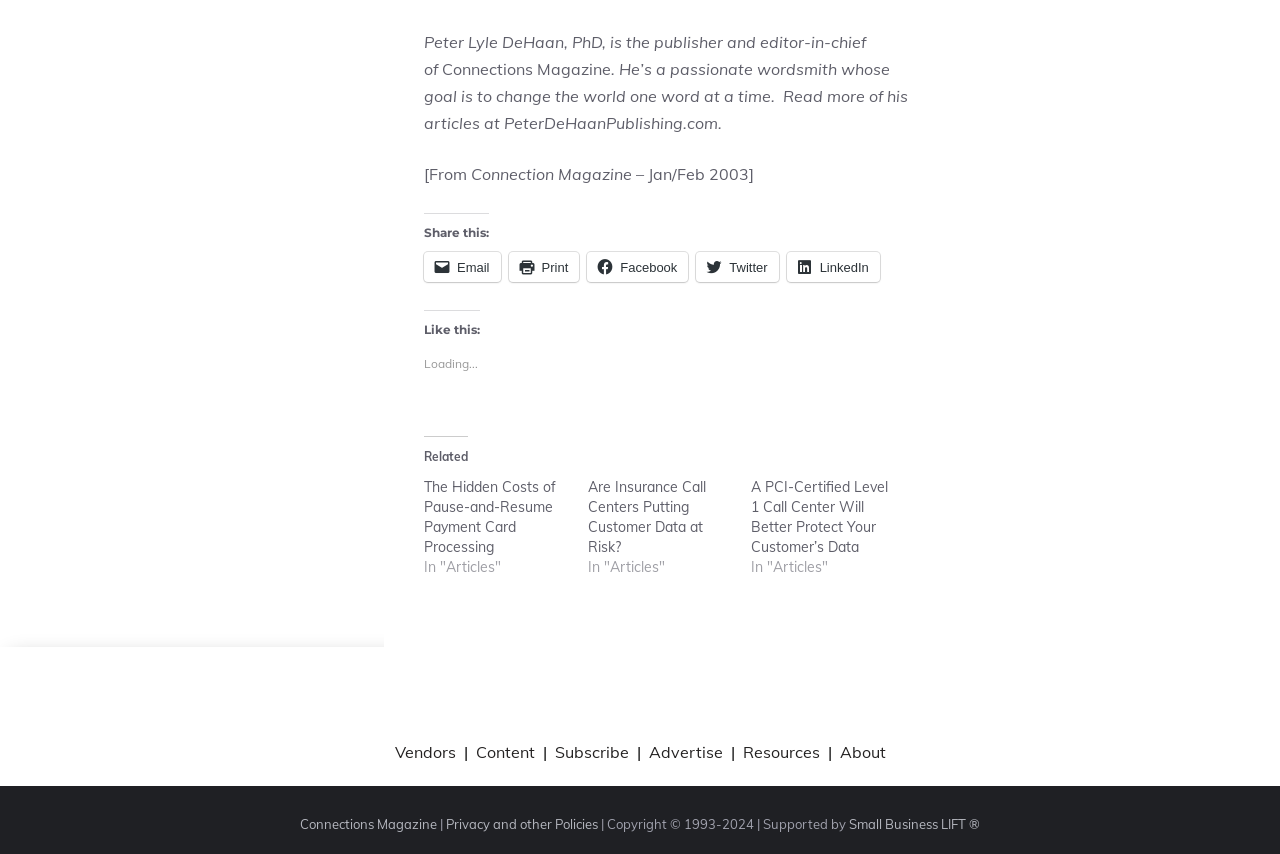Bounding box coordinates should be provided in the format (top-left x, top-left y, bottom-right x, bottom-right y) with all values between 0 and 1. Identify the bounding box for this UI element: Privacy and other Policies

[0.348, 0.956, 0.467, 0.974]